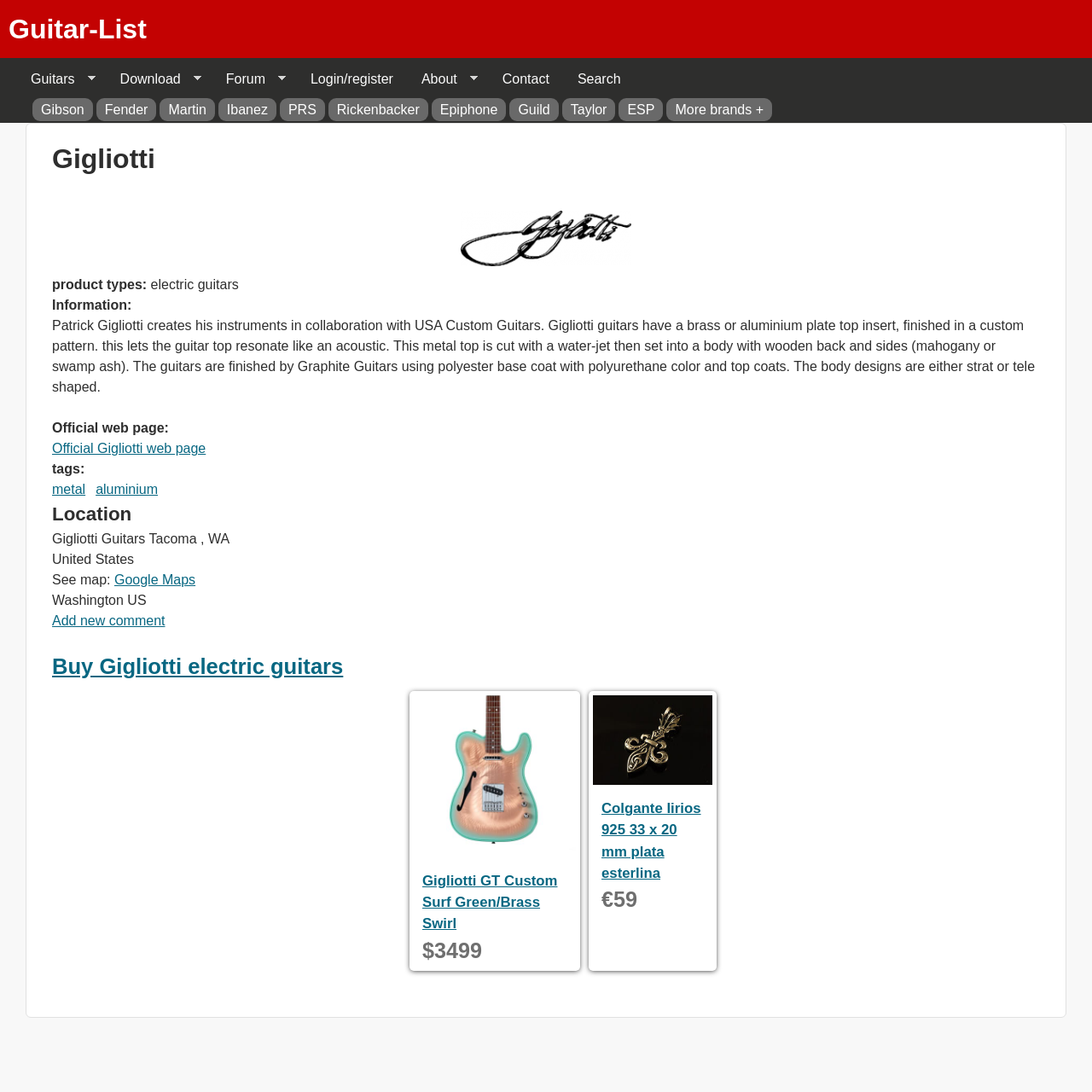Given the element description: "PRS", predict the bounding box coordinates of this UI element. The coordinates must be four float numbers between 0 and 1, given as [left, top, right, bottom].

[0.264, 0.094, 0.29, 0.107]